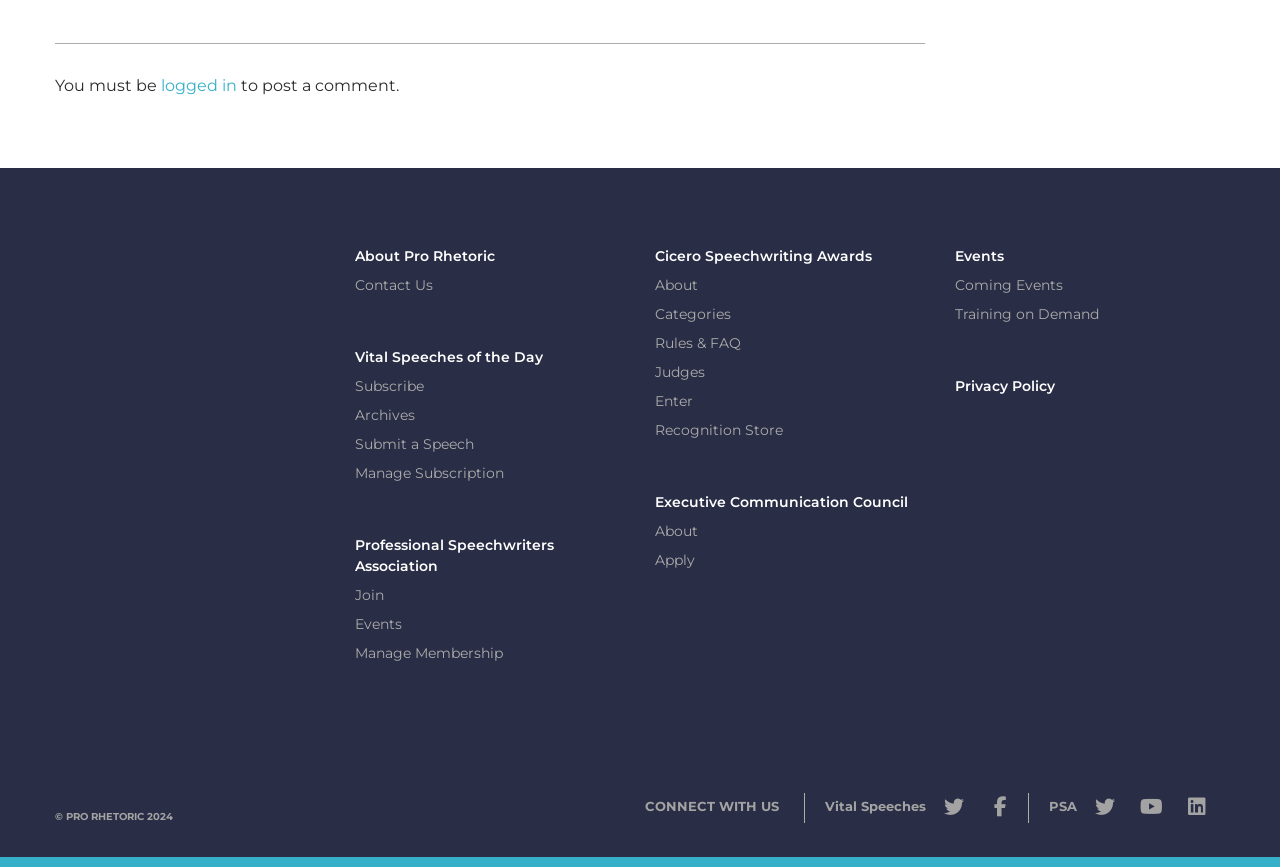Respond with a single word or phrase to the following question:
What is the social media platform represented by the icon ''?

Twitter